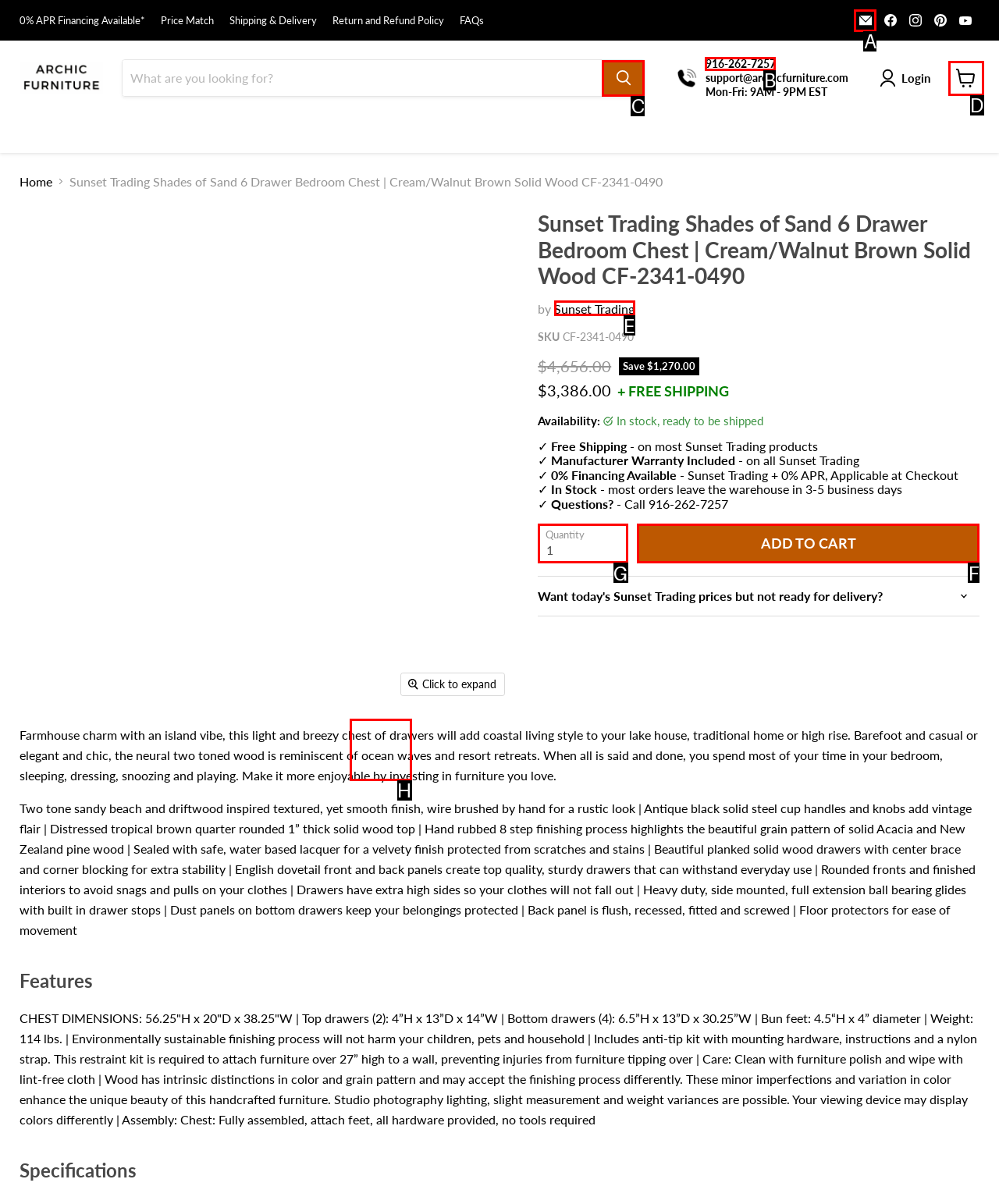Point out the HTML element I should click to achieve the following task: Contact Archic Furniture via email Provide the letter of the selected option from the choices.

A